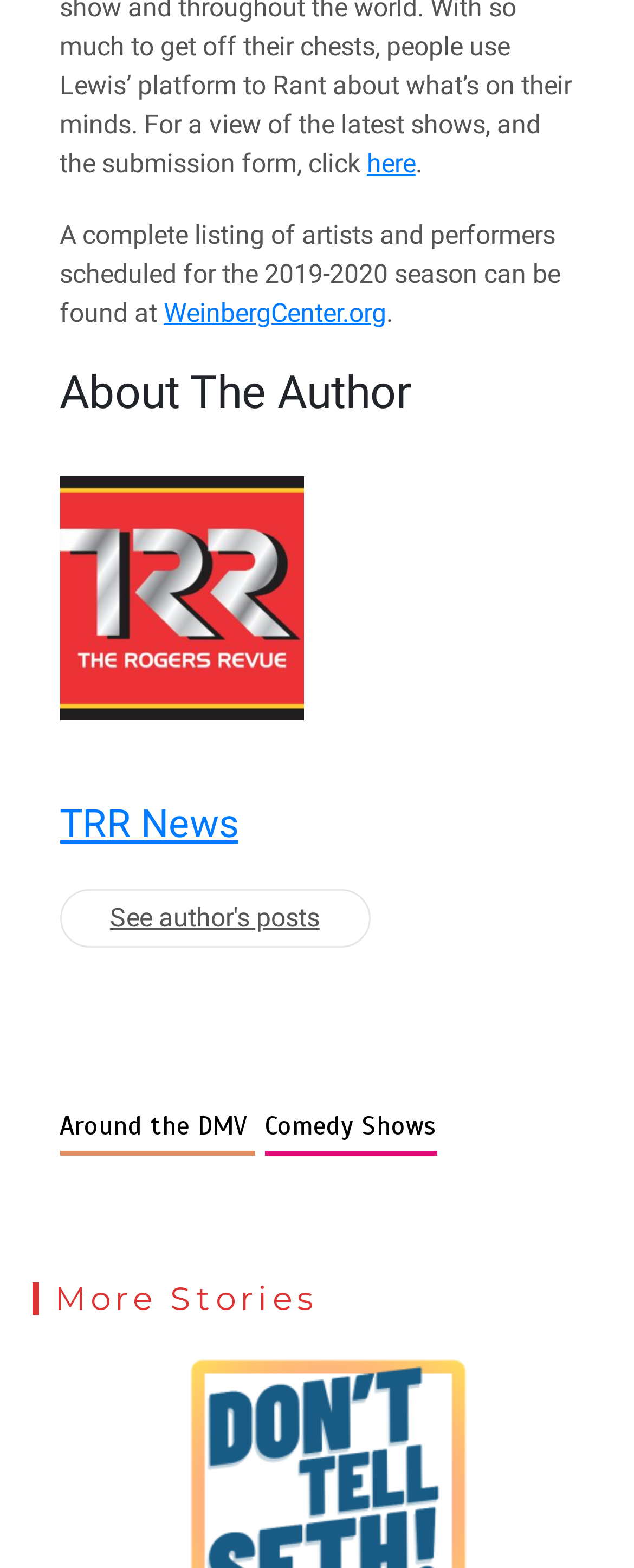Find the bounding box coordinates corresponding to the UI element with the description: "here". The coordinates should be formatted as [left, top, right, bottom], with values as floats between 0 and 1.

[0.579, 0.094, 0.655, 0.114]